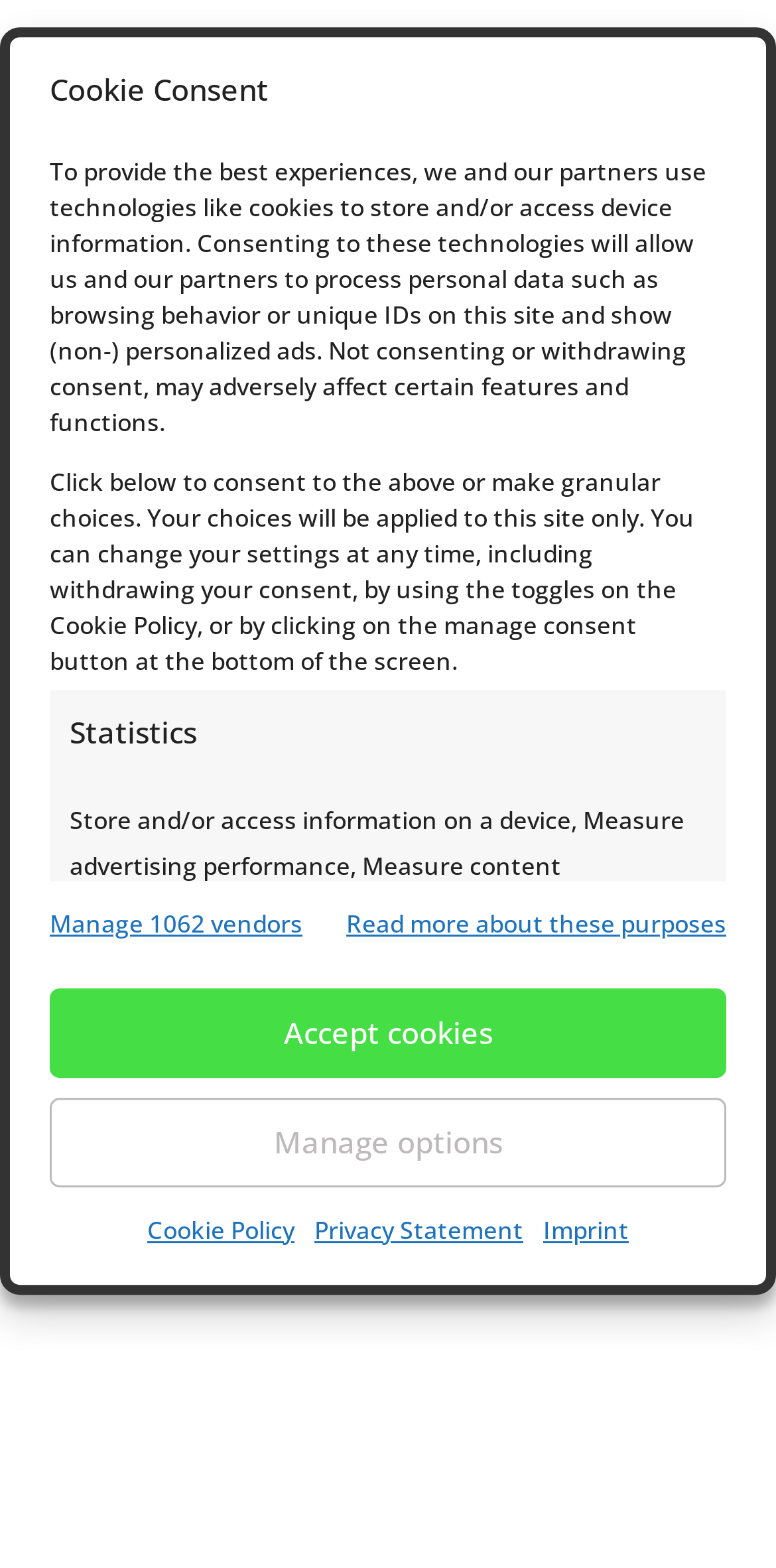Determine the bounding box coordinates of the region I should click to achieve the following instruction: "Read the Gardening Blog". Ensure the bounding box coordinates are four float numbers between 0 and 1, i.e., [left, top, right, bottom].

[0.169, 0.107, 0.438, 0.131]